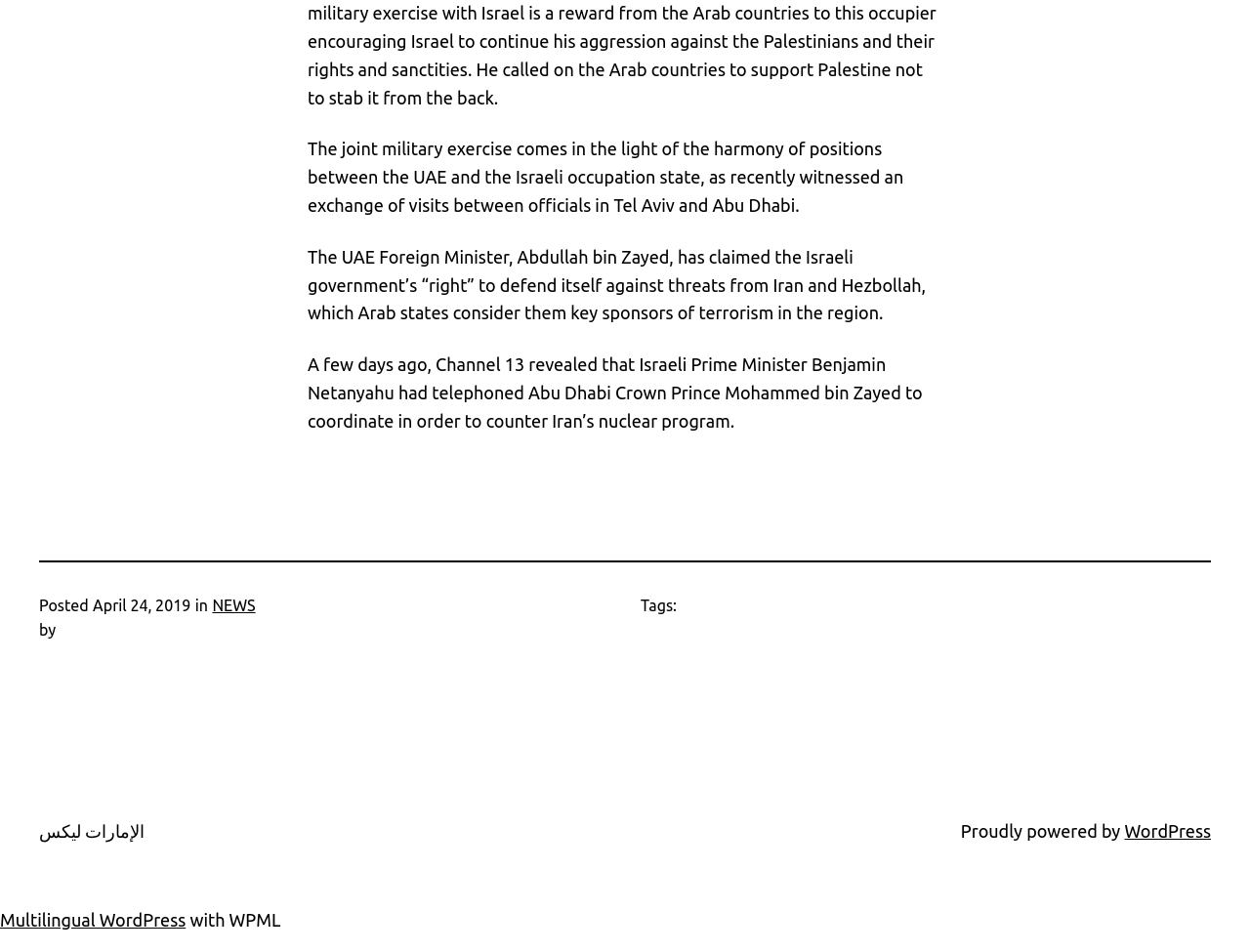What is the topic of the article?
Based on the screenshot, provide a one-word or short-phrase response.

UAE and Israel relations